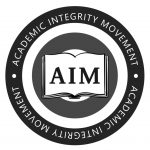Give a one-word or phrase response to the following question: What color scheme is used in the AIM logo design?

Monochromatic